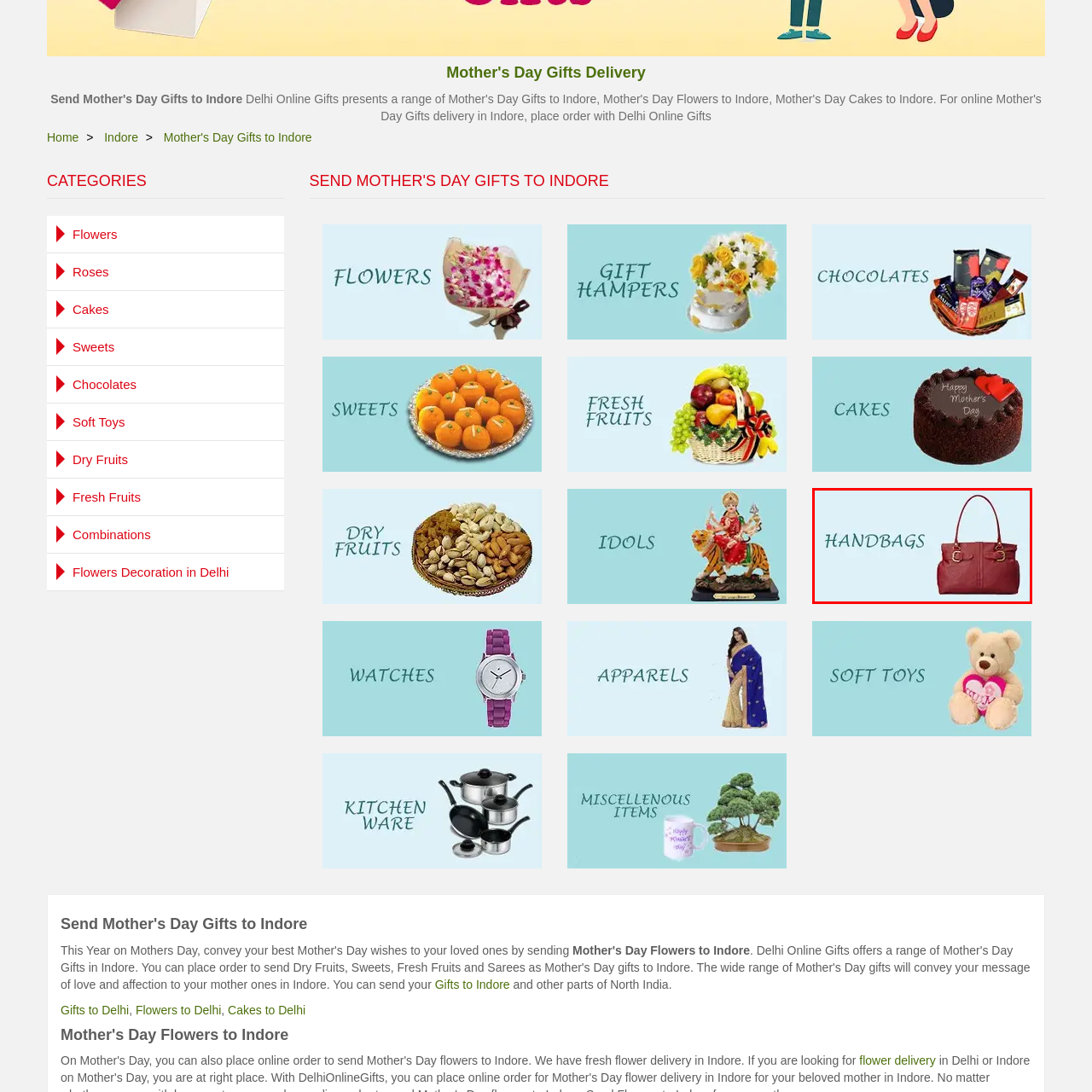What is the category of products being highlighted?
Look at the image within the red bounding box and respond with a single word or phrase.

Handbags